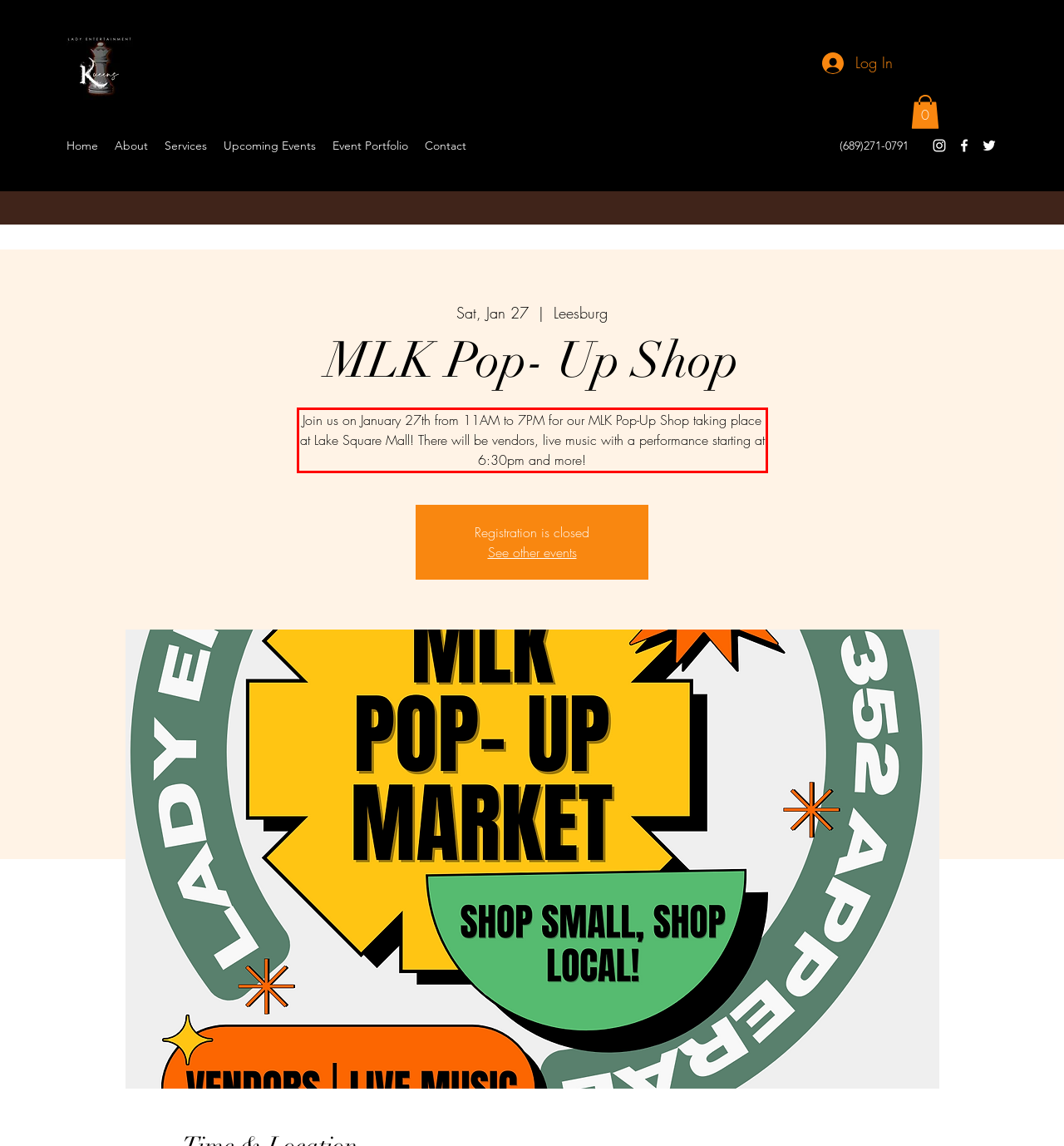Please look at the webpage screenshot and extract the text enclosed by the red bounding box.

Join us on January 27th from 11AM to 7PM for our MLK Pop-Up Shop taking place at Lake Square Mall! There will be vendors, live music with a performance starting at 6:30pm and more!